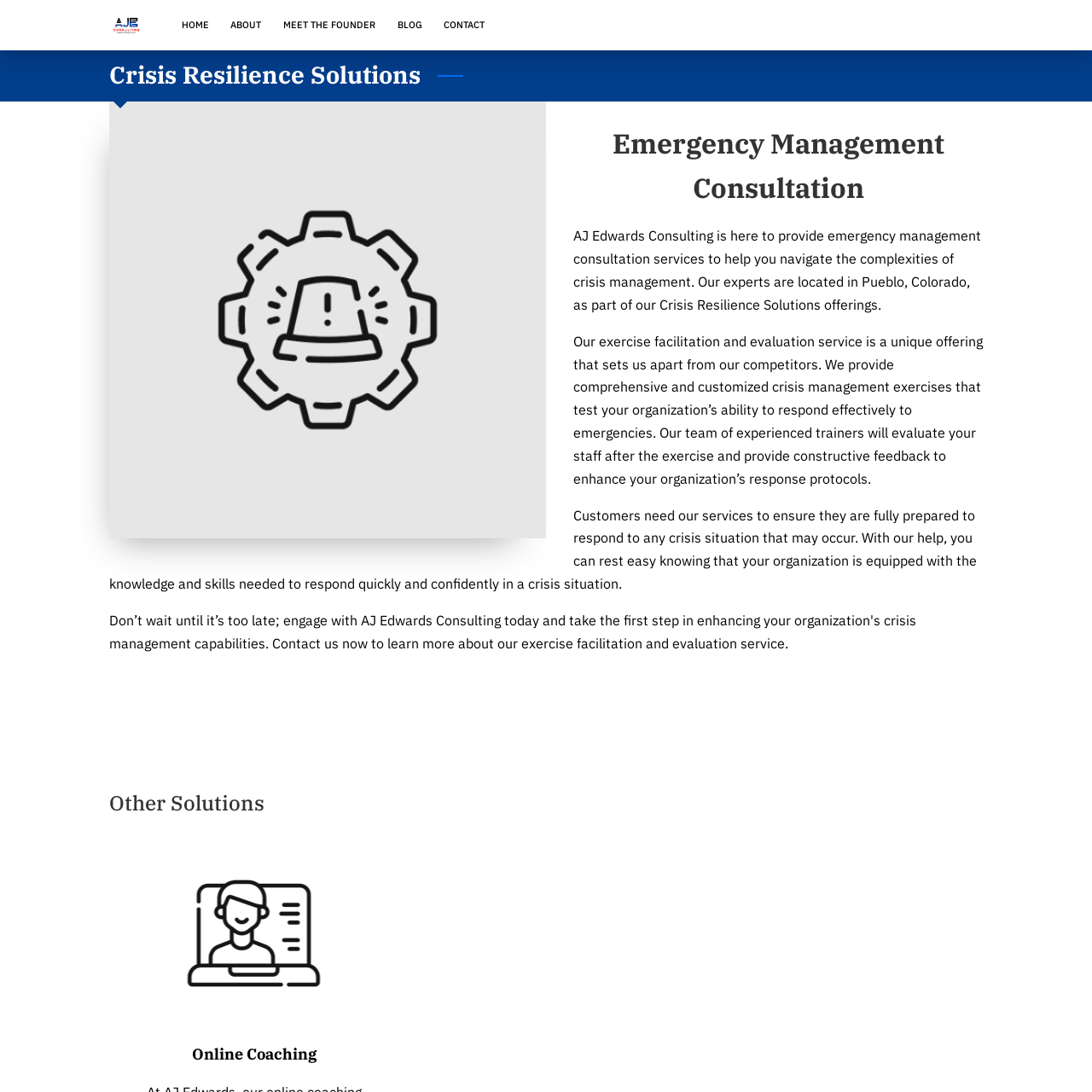Using the description "Contact", predict the bounding box of the relevant HTML element.

[0.396, 0.012, 0.454, 0.034]